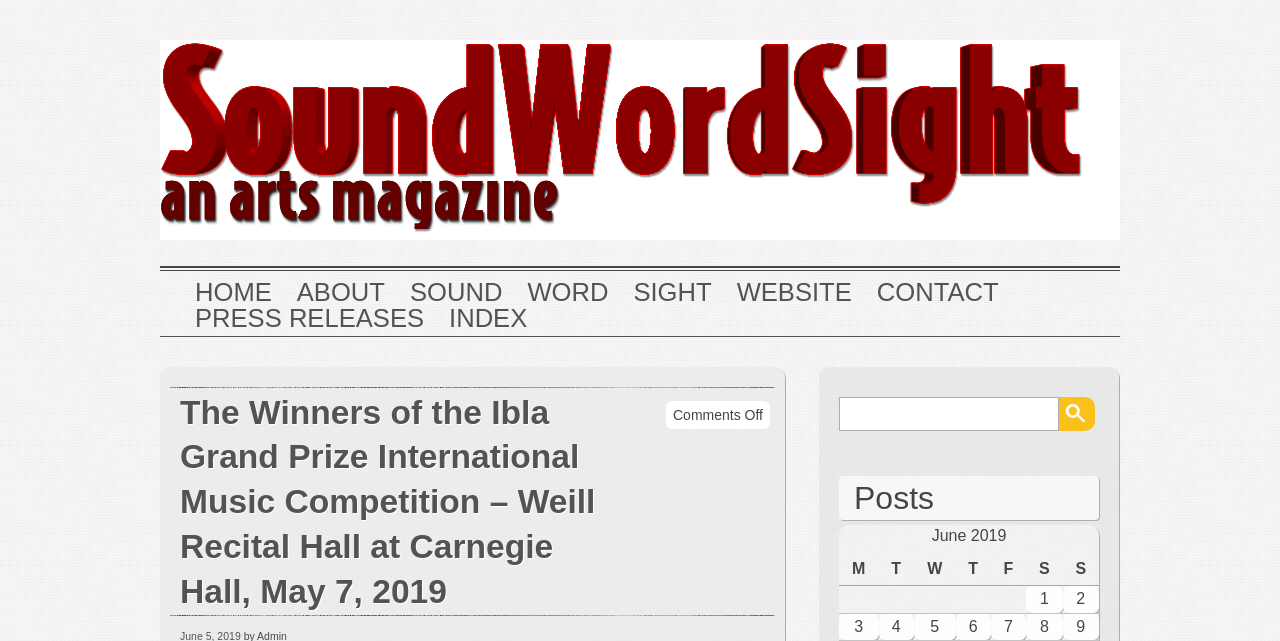Please determine the bounding box coordinates of the clickable area required to carry out the following instruction: "view posts". The coordinates must be four float numbers between 0 and 1, represented as [left, top, right, bottom].

[0.655, 0.742, 0.859, 0.812]